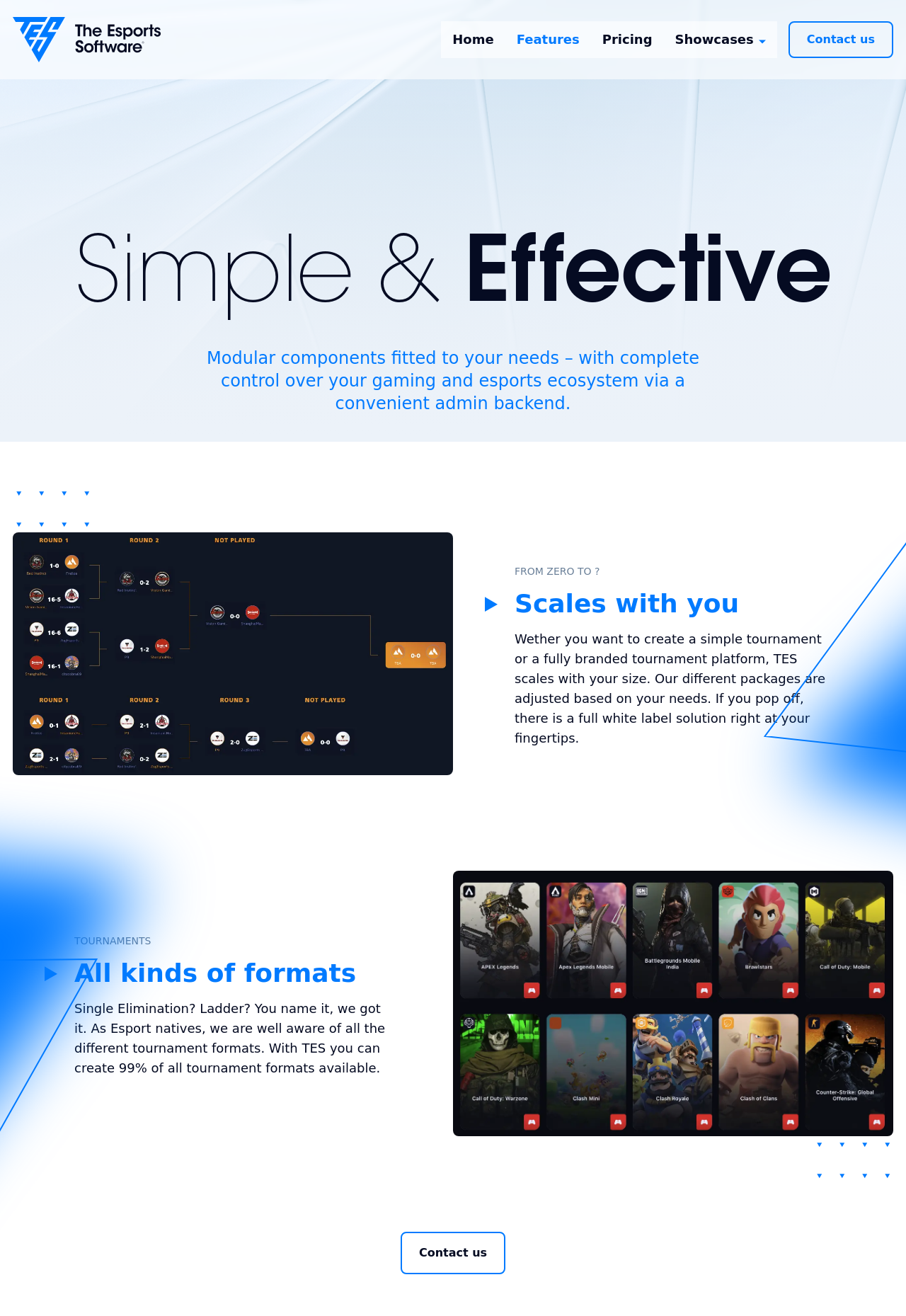Locate the UI element that matches the description Features in the webpage screenshot. Return the bounding box coordinates in the format (top-left x, top-left y, bottom-right x, bottom-right y), with values ranging from 0 to 1.

[0.57, 0.024, 0.64, 0.036]